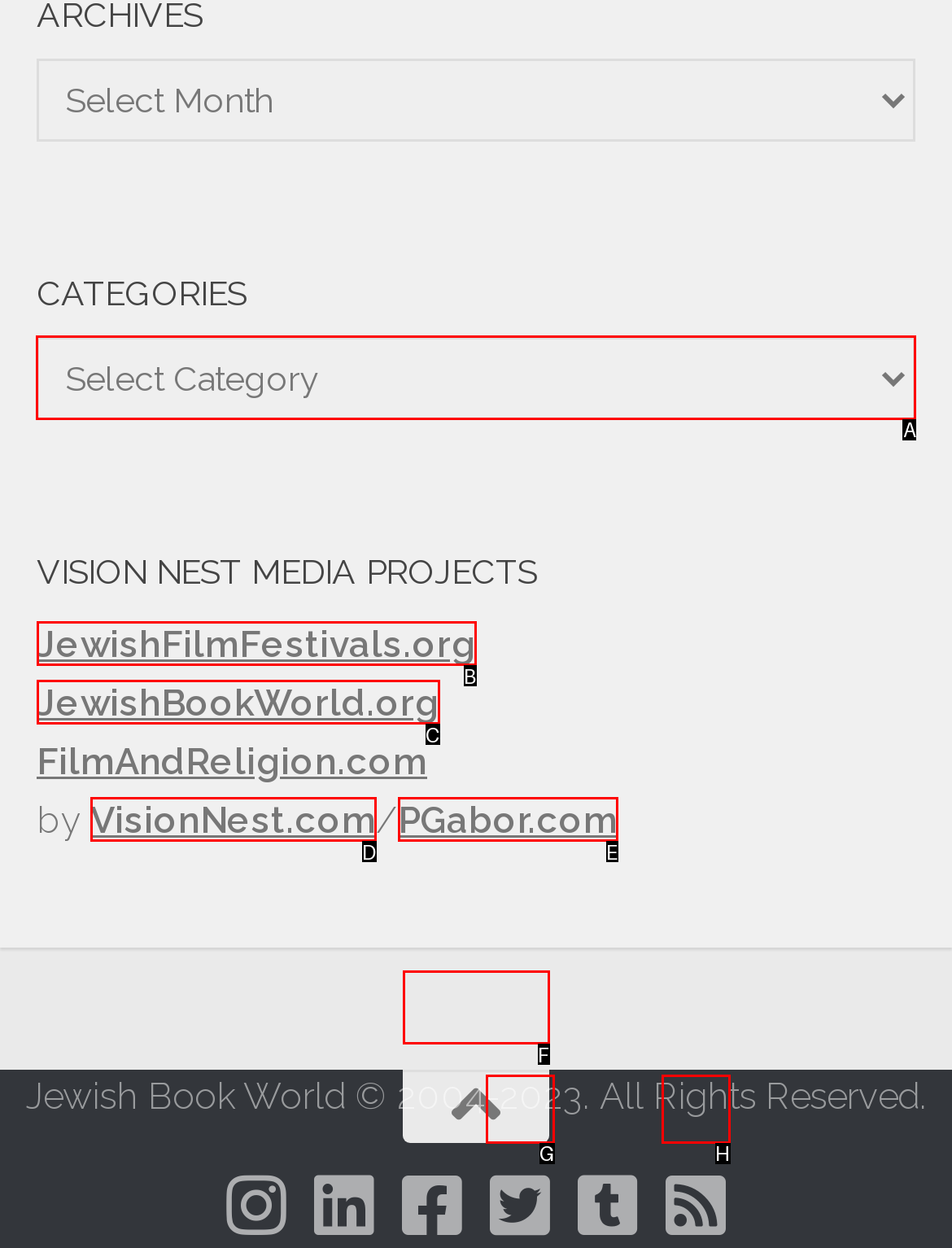Identify the letter of the UI element you should interact with to perform the task: Choose a category
Reply with the appropriate letter of the option.

A